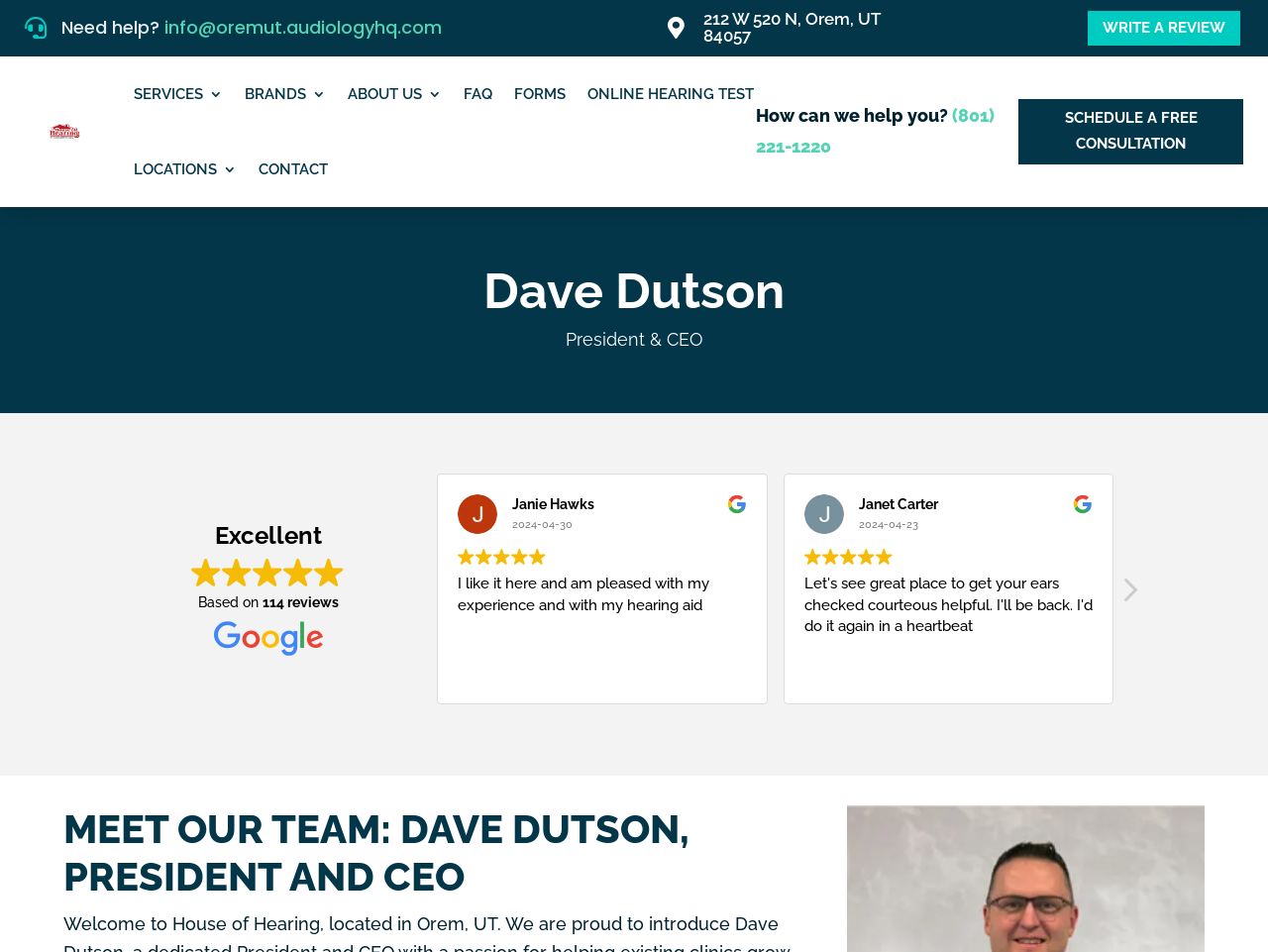What is the address of House of Hearing?
Answer the question with as much detail as you can, using the image as a reference.

I found the answer by looking at the StaticText element with the text '212 W 520 N, Orem, UT 84057' which is located at the top of the webpage.